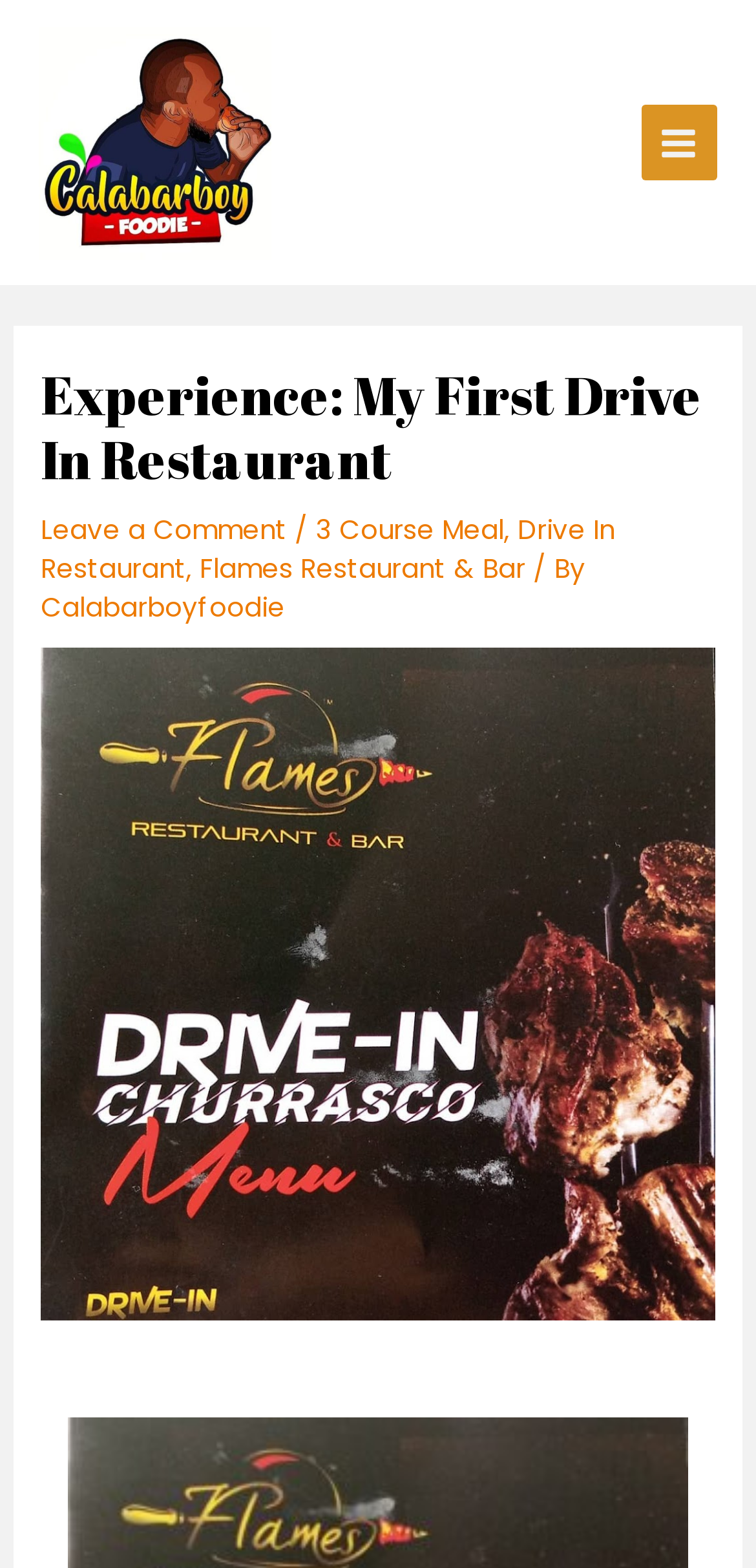What is the name of the restaurant being reviewed?
Answer the question with a thorough and detailed explanation.

The name of the restaurant being reviewed can be found in the middle of the webpage, where it is written as 'Flames Restaurant & Bar' next to the author's name 'Calabarboyfoodie'.